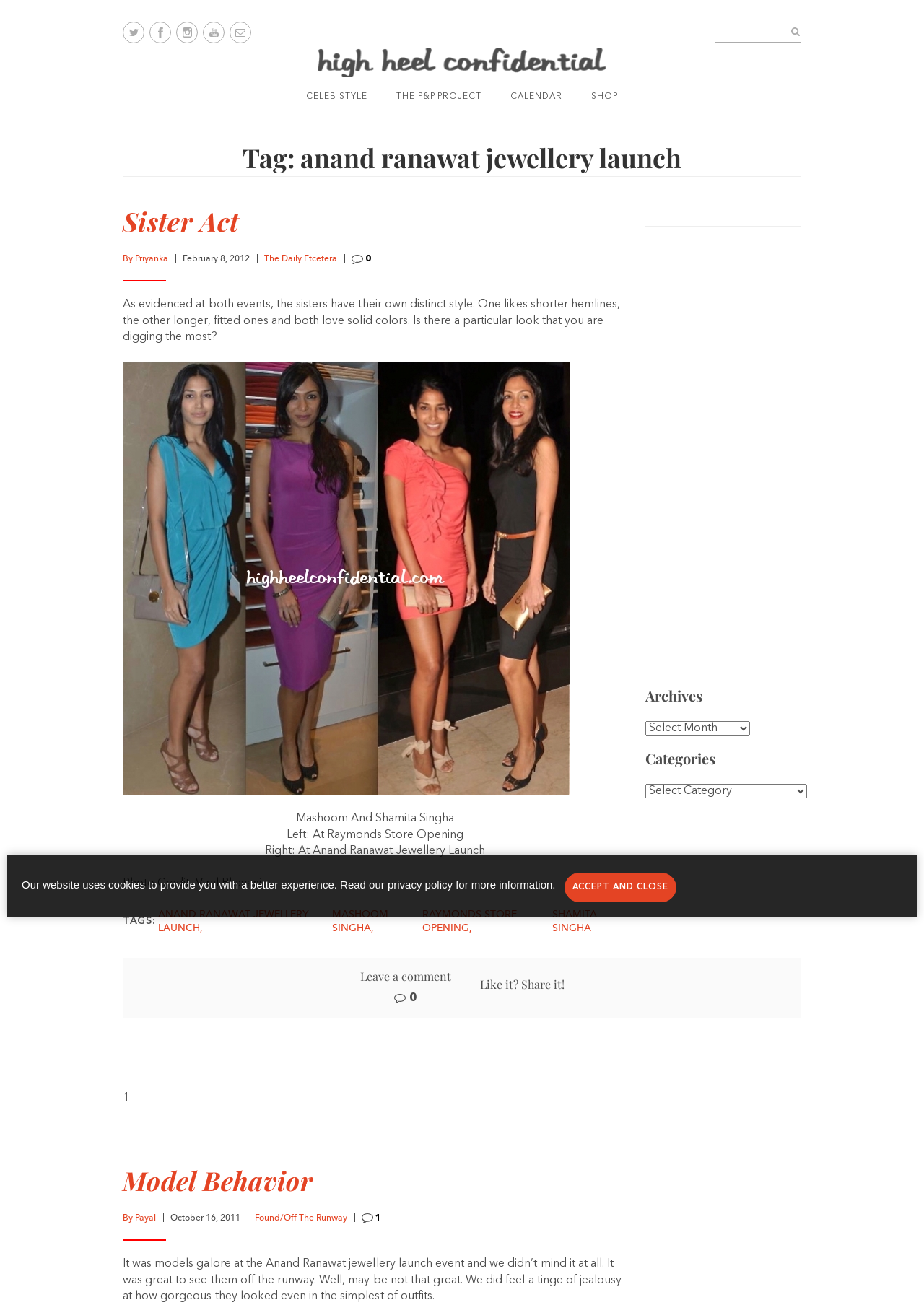Please respond to the question using a single word or phrase:
What is the name of the sisters mentioned in the article?

Mashoom and Shamita Singha